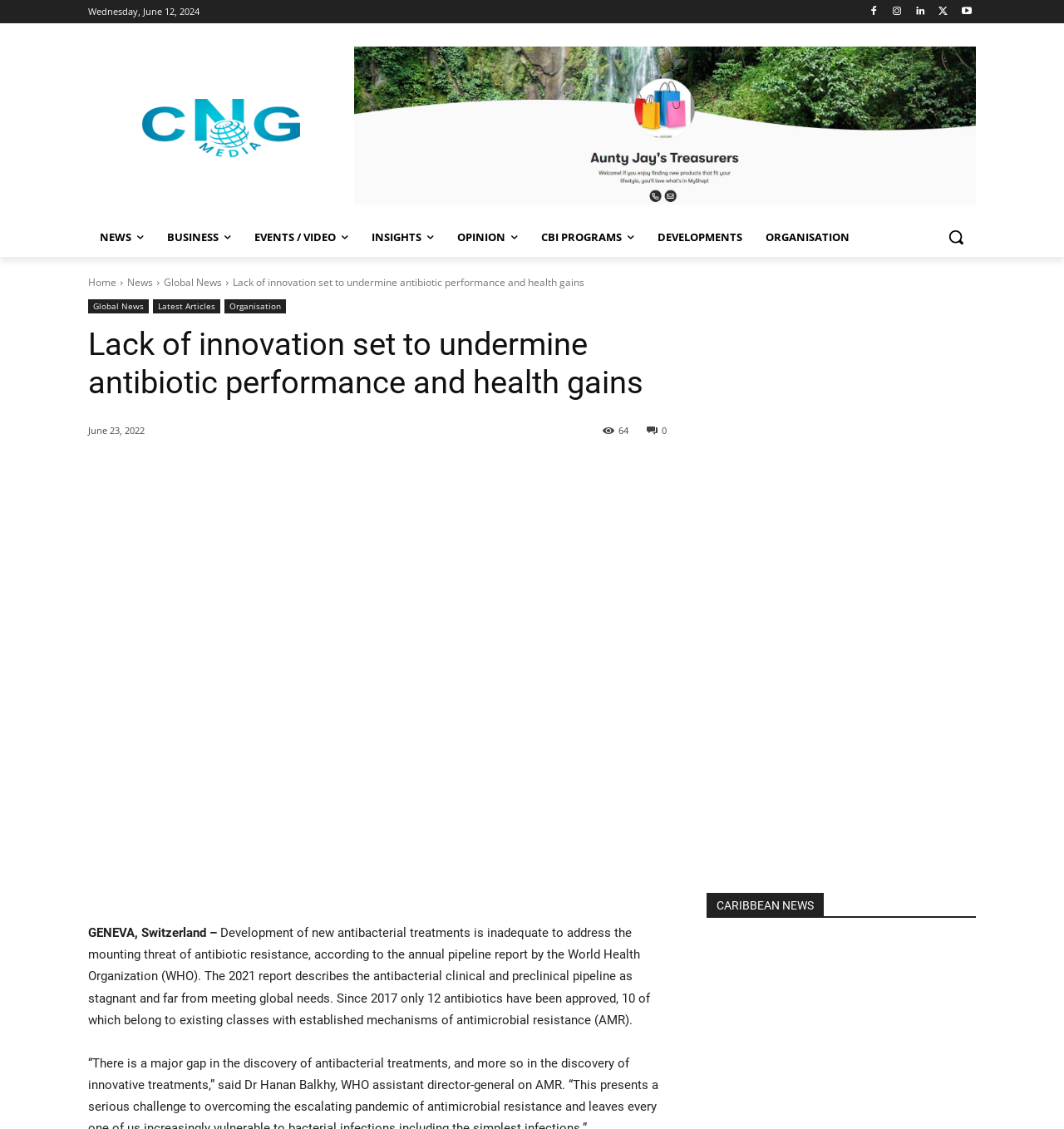Please find the bounding box coordinates of the element that needs to be clicked to perform the following instruction: "Click the logo". The bounding box coordinates should be four float numbers between 0 and 1, represented as [left, top, right, bottom].

[0.083, 0.088, 0.333, 0.139]